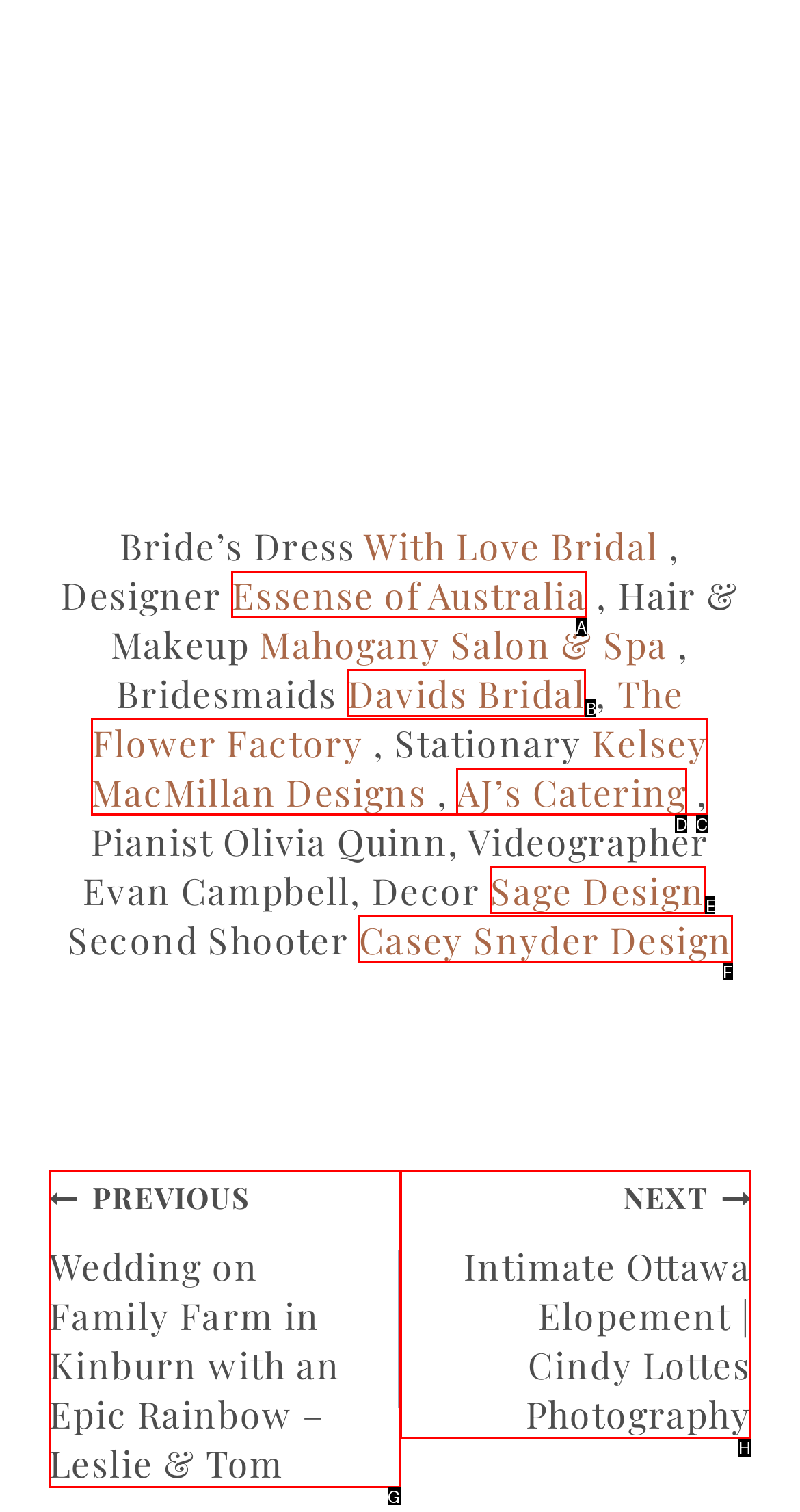Choose the HTML element that should be clicked to accomplish the task: Go to previous post. Answer with the letter of the chosen option.

G